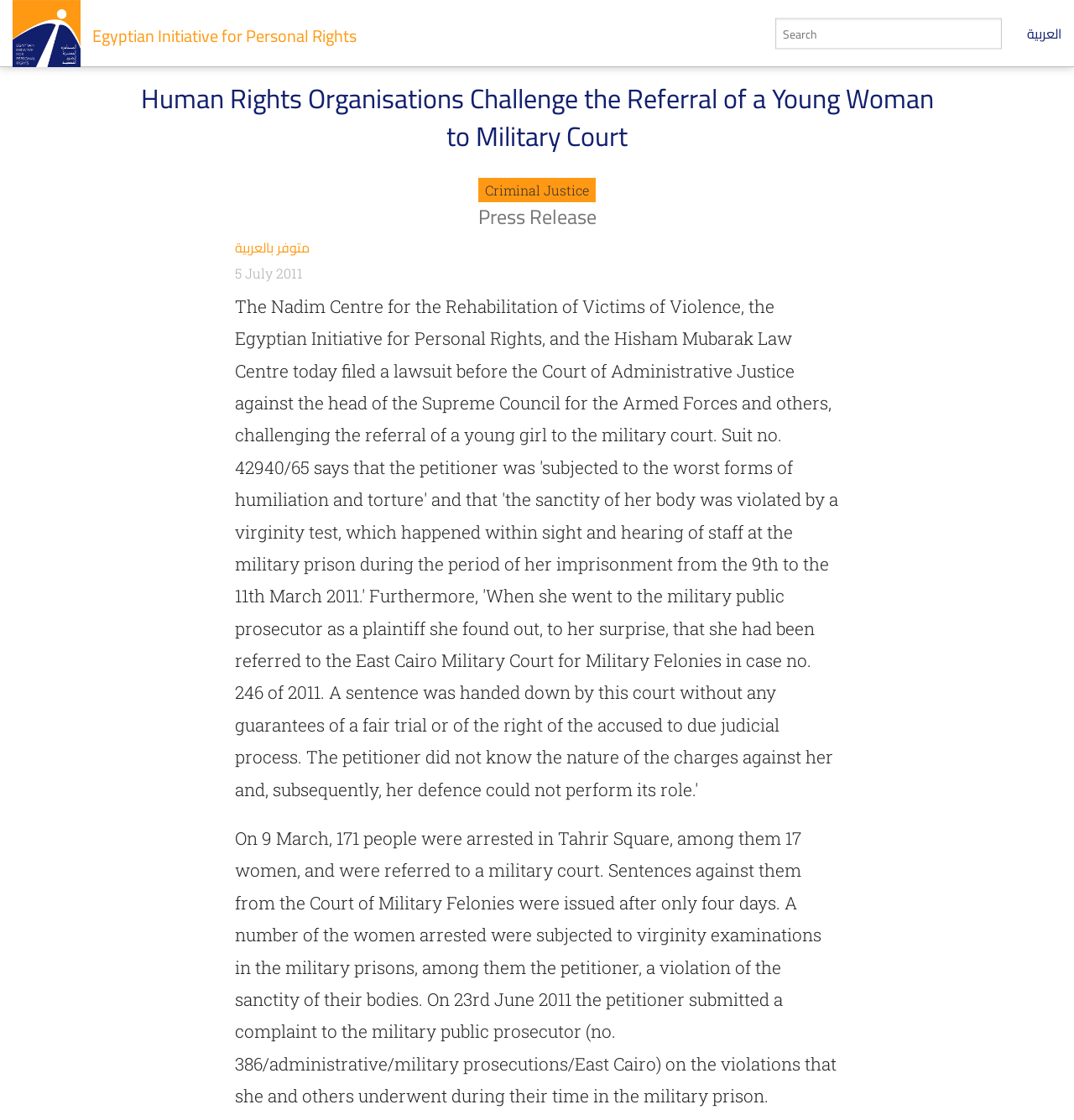Provide an in-depth description of the elements and layout of the webpage.

The webpage is about a press release from the Egyptian Initiative for Personal Rights, with a focus on human rights organizations challenging the referral of a young woman to a military court. 

At the top left of the page, there is a logo of the Egyptian Initiative for Personal Rights, accompanied by a link to skip to the main content. Next to the logo, there is a heading with the organization's name, which is also a link. On the top right, there is a link to switch to Arabic language and a search box.

Below the top section, there is a main heading that summarizes the content of the press release. Underneath, there are links to related topics, including "Criminal Justice" and a translation of the press release in Arabic. 

The press release itself is dated July 5, 2011, and it describes the arrest of 171 people, including 17 women, in Tahrir Square, who were referred to a military court and subjected to virginity examinations in military prisons. The petitioner, a young woman, submitted a complaint to the military public prosecutor on June 23, 2011, regarding the violations she and others underwent during their time in the military prison.